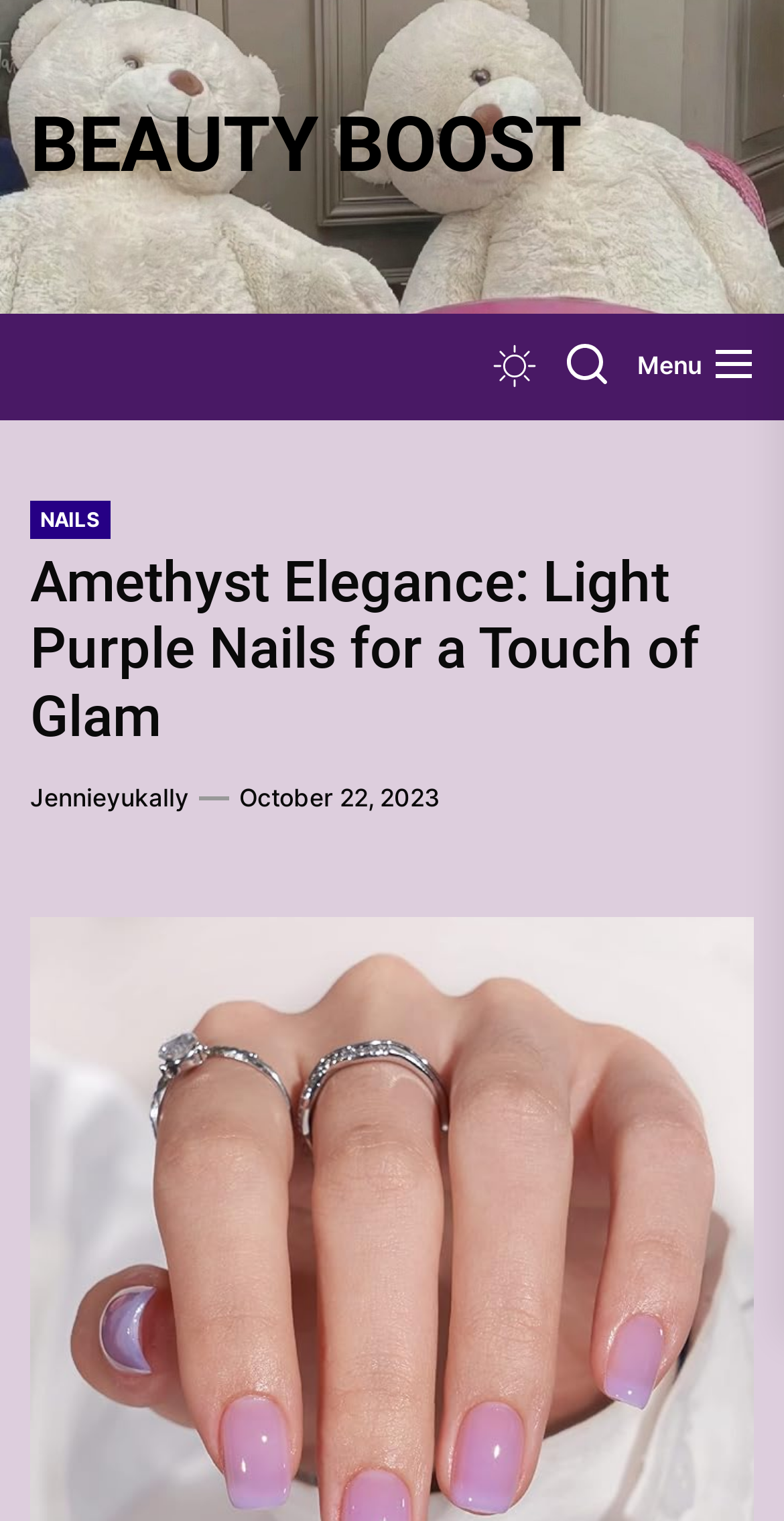Specify the bounding box coordinates (top-left x, top-left y, bottom-right x, bottom-right y) of the UI element in the screenshot that matches this description: parent_node: Menu

[0.628, 0.222, 0.685, 0.26]